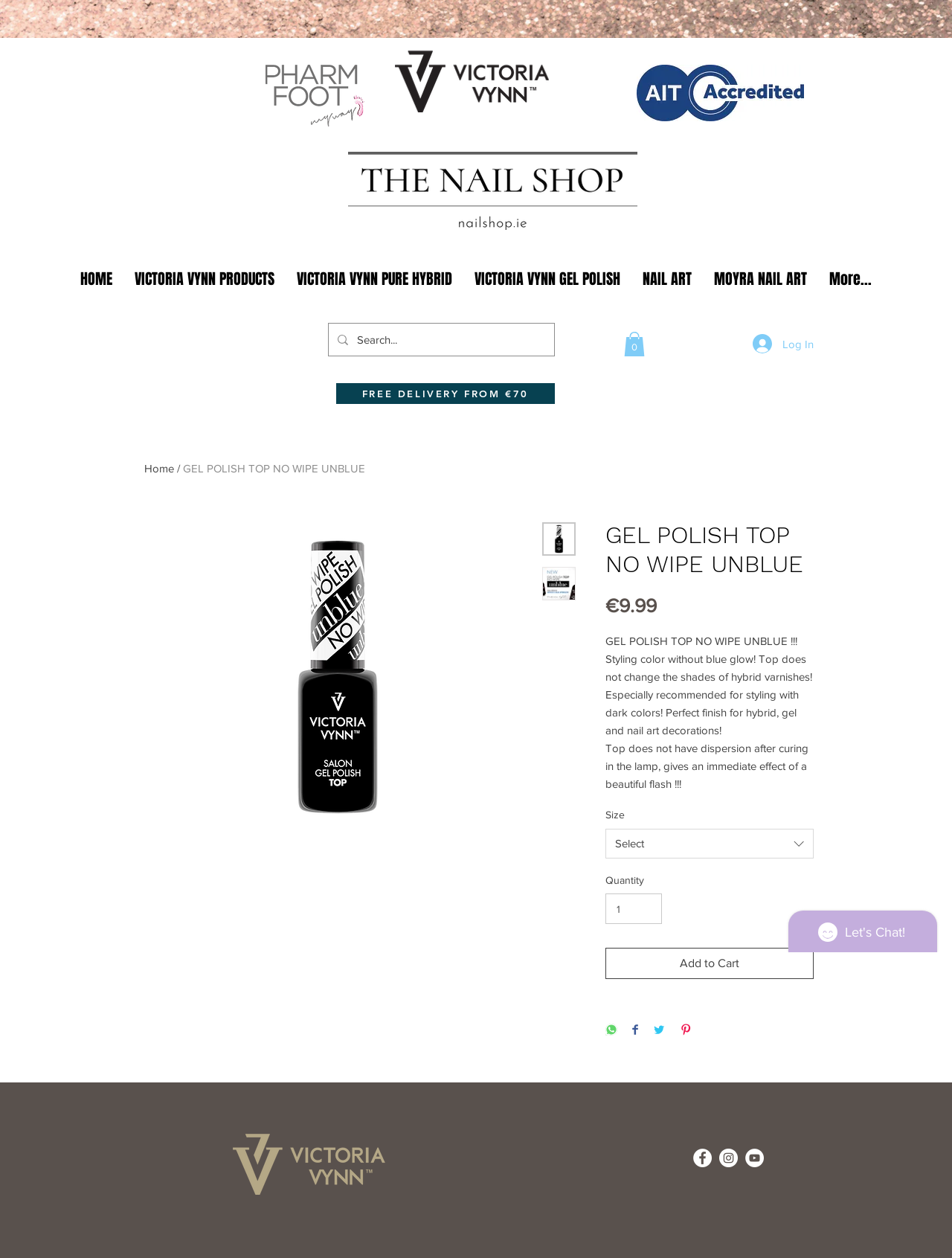Answer the question with a single word or phrase: 
What is the recommended use for this product?

Styling with dark colors